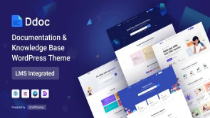Offer an in-depth caption of the image, mentioning all notable aspects.

The image showcases the "DDoc v1.1.0 Nulled" theme, a specialized WordPress template designed for documentation and knowledge base websites. It features an appealing, modern design highlighted against a vibrant blue background with geometric shapes. The display includes multiple screenshots of the theme's interface, emphasizing its user-friendly layout and various functionalities.

Key elements are showcased, such as integrated LMS (Learning Management System) features, making it suitable for educational content and tutorials. The promotional message prominently states its capabilities, suggesting it’s ideal for those looking to establish a robust online knowledge base. Below the main image are logos representing compatibility with various platforms, reinforcing its versatility in web design. This theme is especially useful for users seeking a comprehensive solution for managing documentation and resources efficiently.